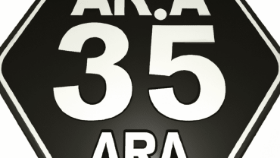Look at the image and write a detailed answer to the question: 
What is the central numeral on the sign?

The caption highlights the prominent numeral '35' displayed centrally on the sign, which is emphasized by the sharp contrast against the black background.